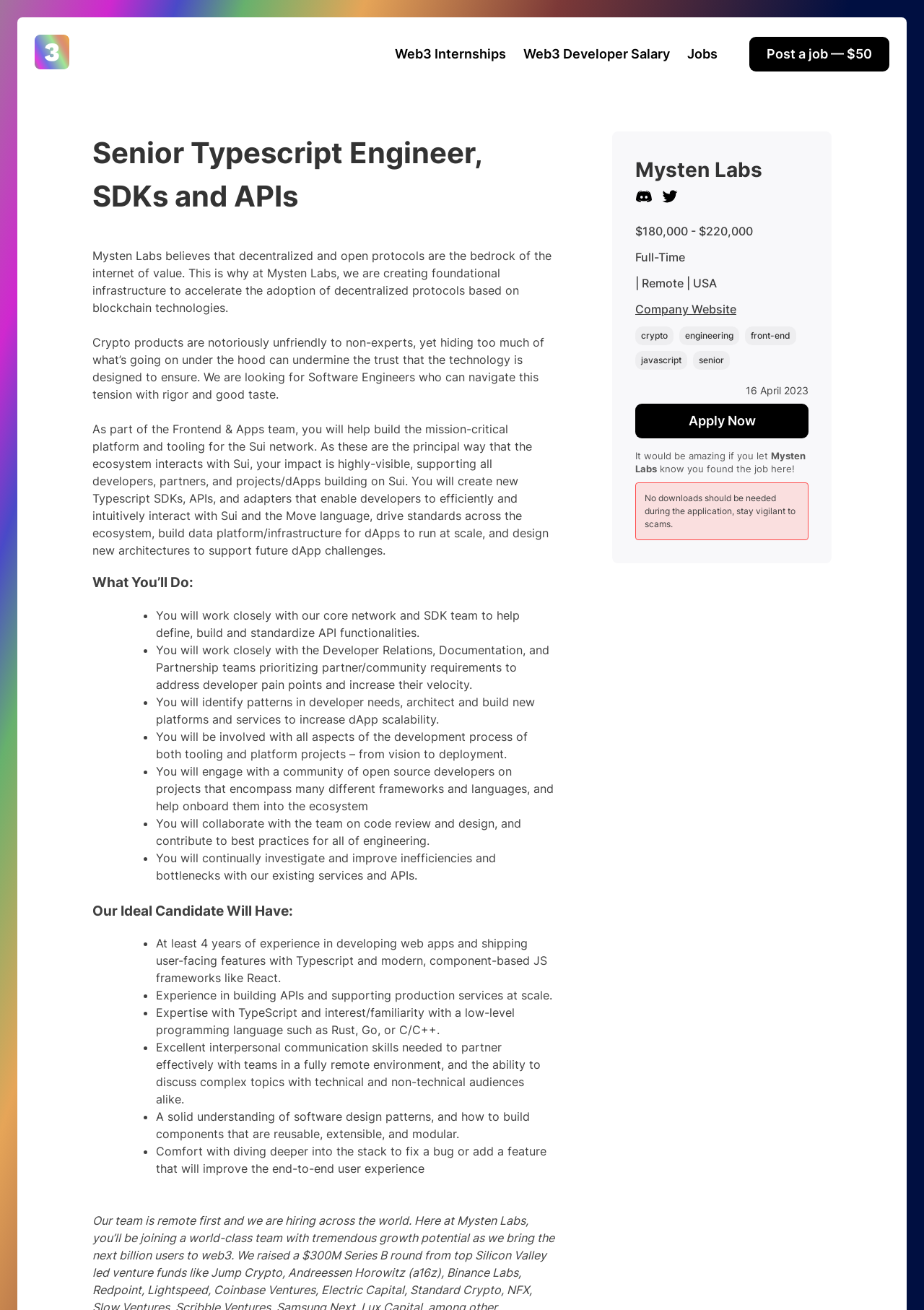Please locate the bounding box coordinates of the region I need to click to follow this instruction: "Explore 'Mysten Labs'".

[0.688, 0.118, 0.875, 0.141]